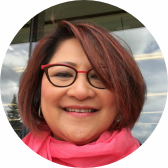How many years has Louela's career spanned?
Answer briefly with a single word or phrase based on the image.

Over 20 years